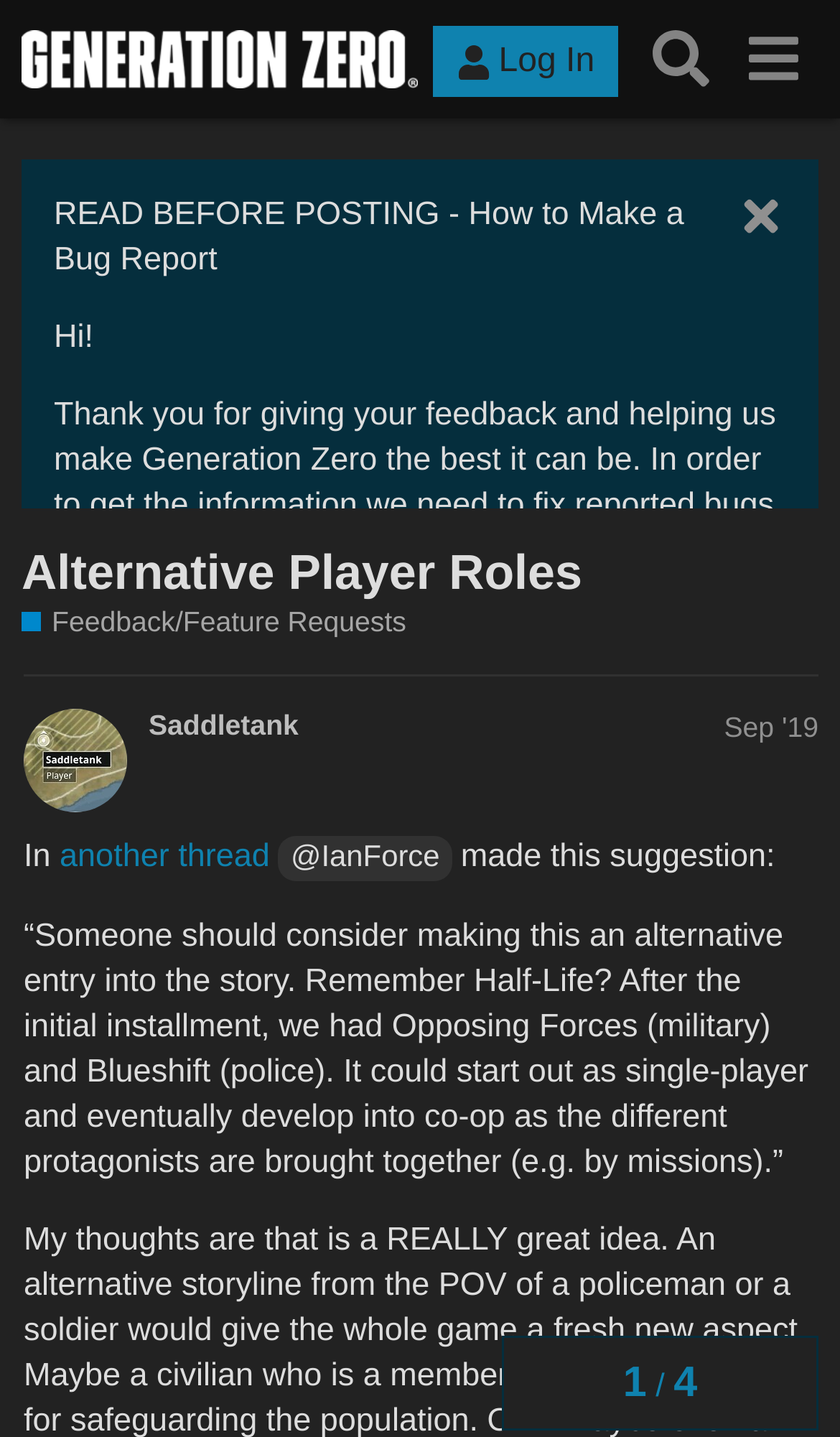Can you pinpoint the bounding box coordinates for the clickable element required for this instruction: "View the 'Alternative Player Roles' topic"? The coordinates should be four float numbers between 0 and 1, i.e., [left, top, right, bottom].

[0.026, 0.379, 0.693, 0.418]